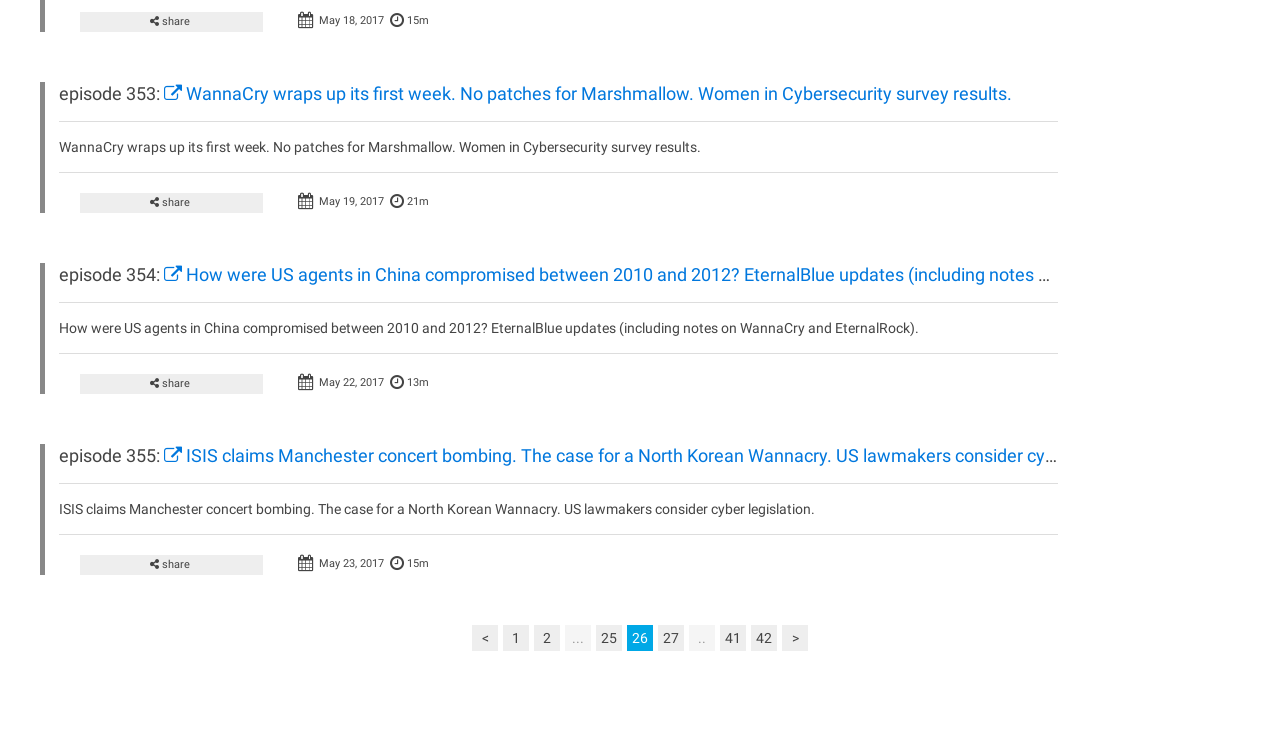Based on the description ">", find the bounding box of the specified UI element.

[0.611, 0.827, 0.631, 0.861]